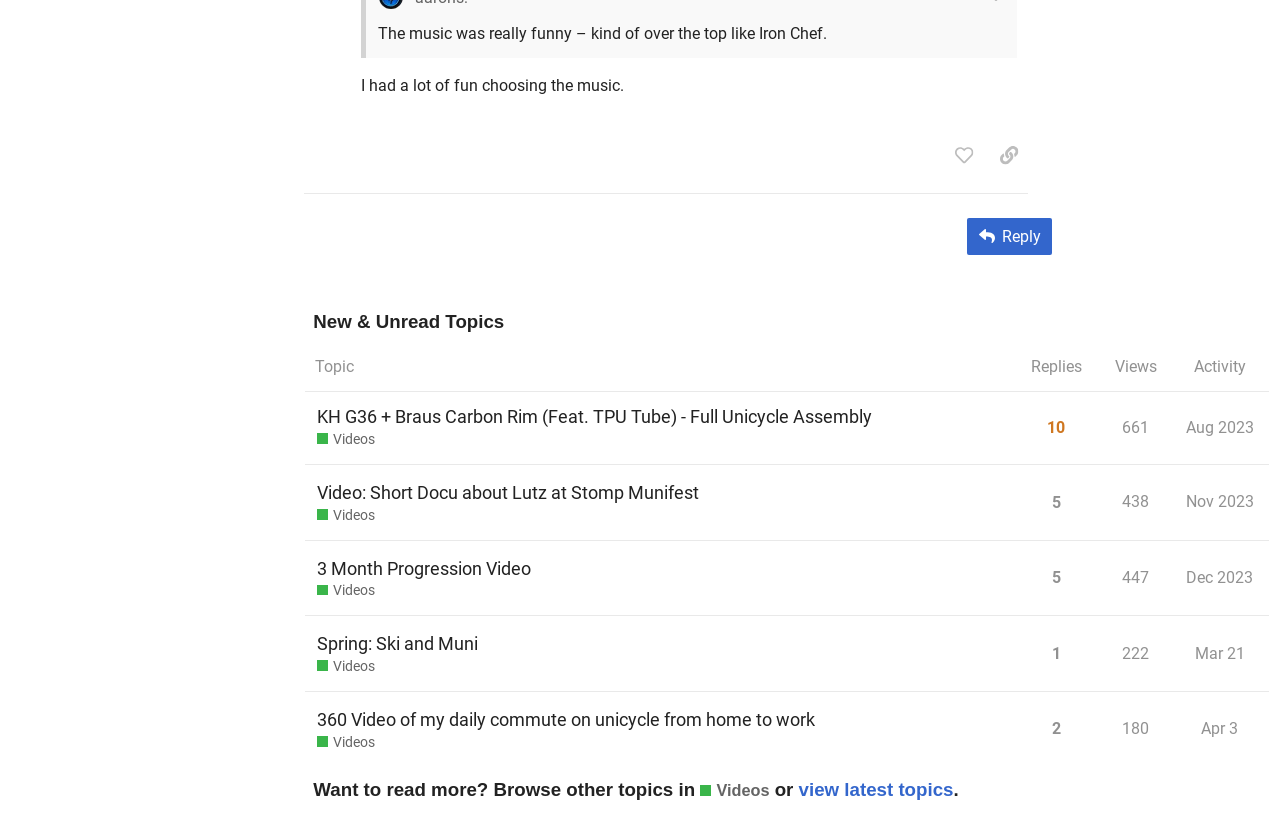What is the topic of the first post?
Using the image as a reference, answer the question in detail.

The first post is a topic about unicycling, and the title of the topic is 'KH G36 + Braus Carbon Rim (Feat. TPU Tube) - Full Unicycle Assembly Videos'. This can be found by looking at the first row in the table under the 'New & Unread Topics' heading.